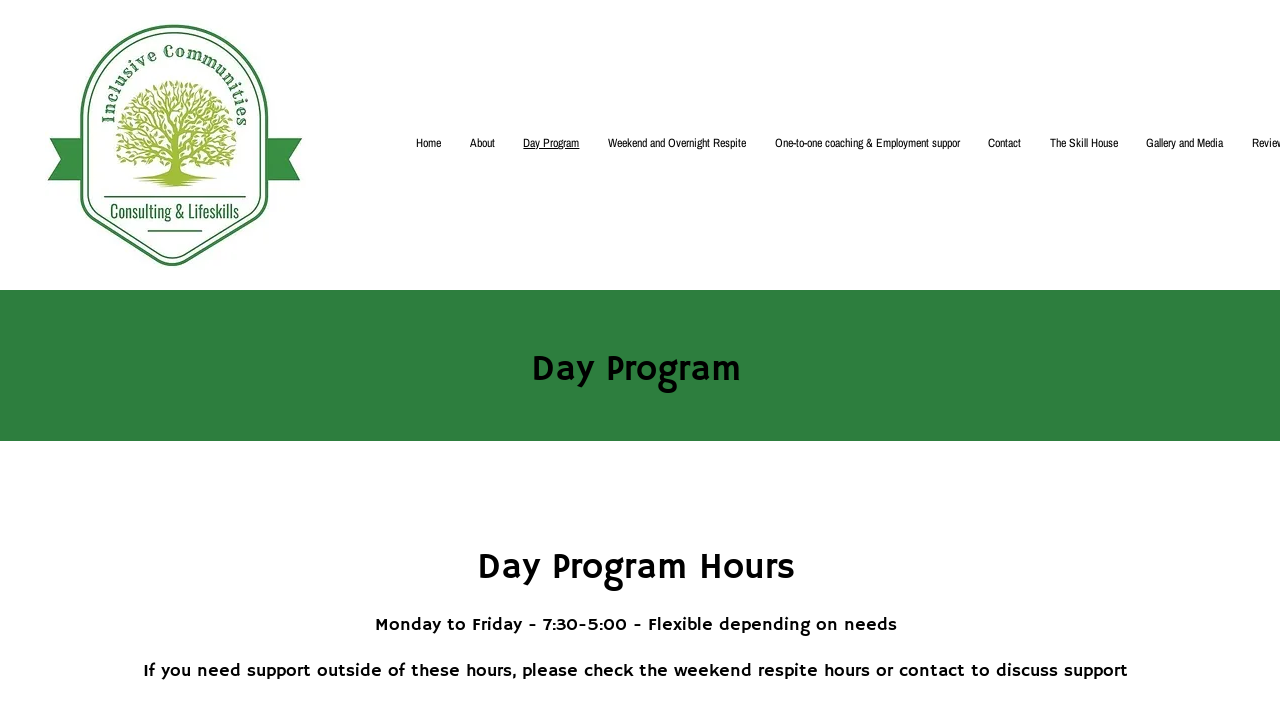Locate the bounding box coordinates of the UI element described by: "About". The bounding box coordinates should consist of four float numbers between 0 and 1, i.e., [left, top, right, bottom].

[0.356, 0.174, 0.398, 0.231]